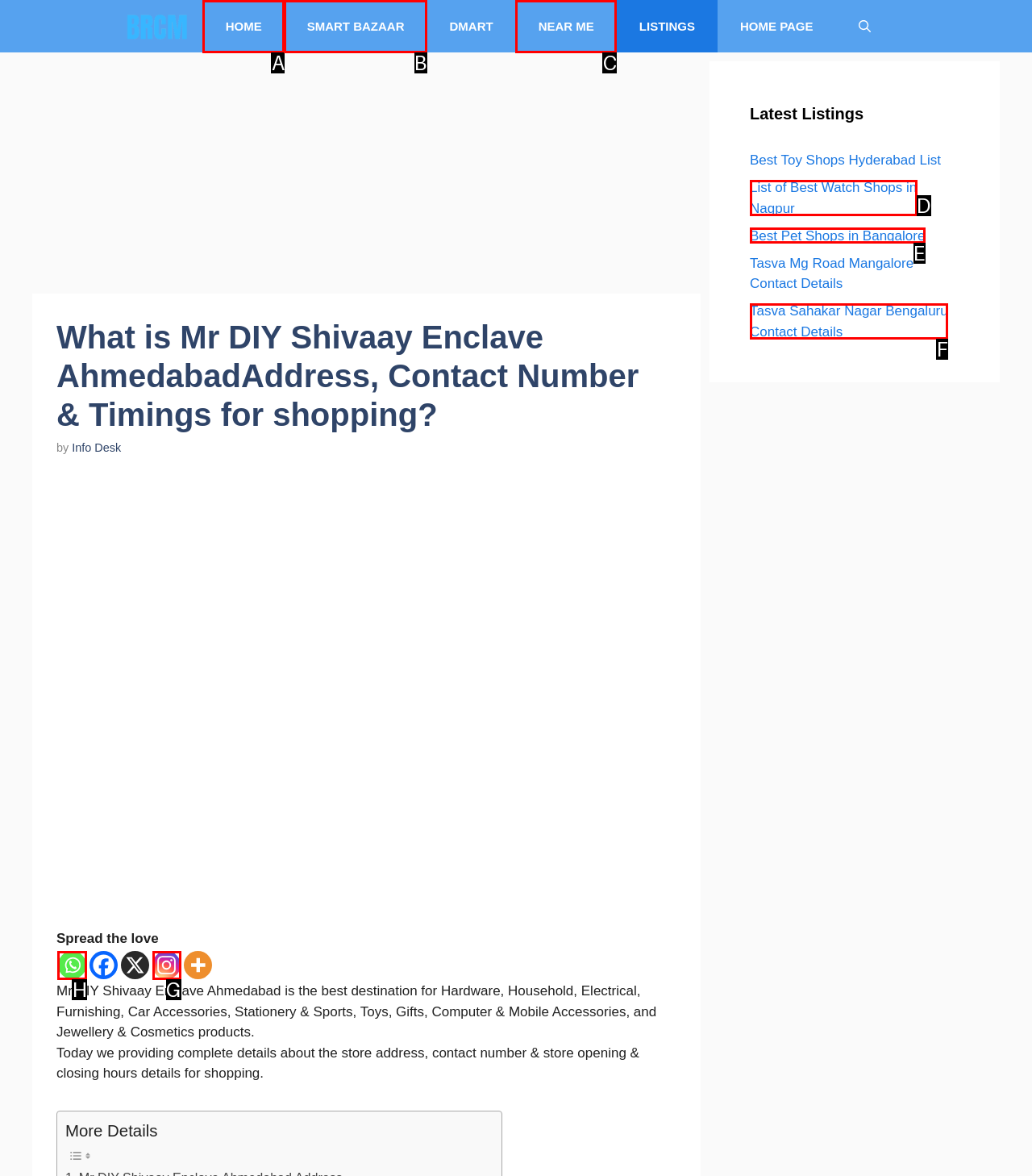Pick the option that should be clicked to perform the following task: Share on Whatsapp
Answer with the letter of the selected option from the available choices.

H